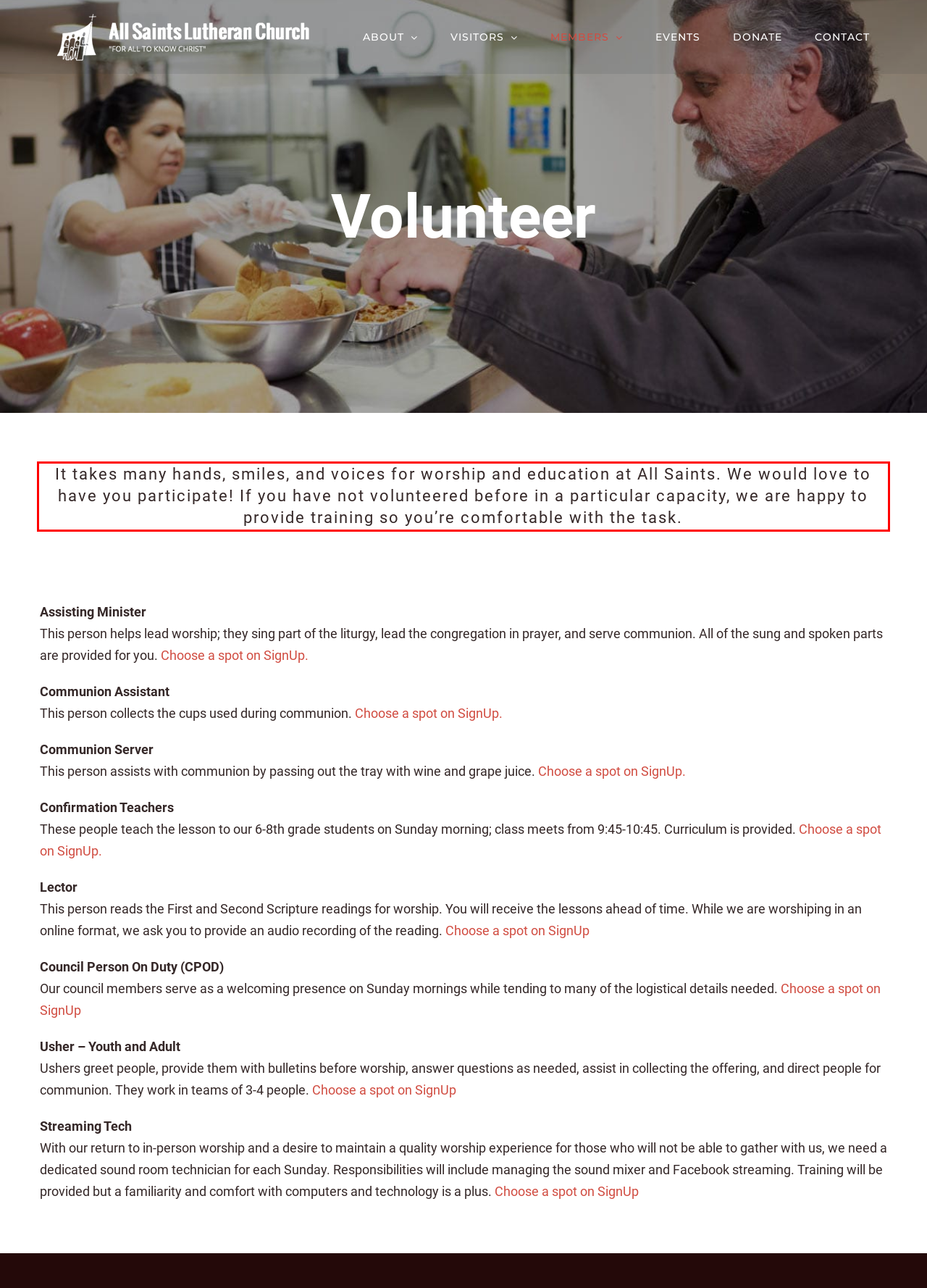You are presented with a screenshot containing a red rectangle. Extract the text found inside this red bounding box.

It takes many hands, smiles, and voices for worship and education at All Saints. We would love to have you participate! If you have not volunteered before in a particular capacity, we are happy to provide training so you’re comfortable with the task.